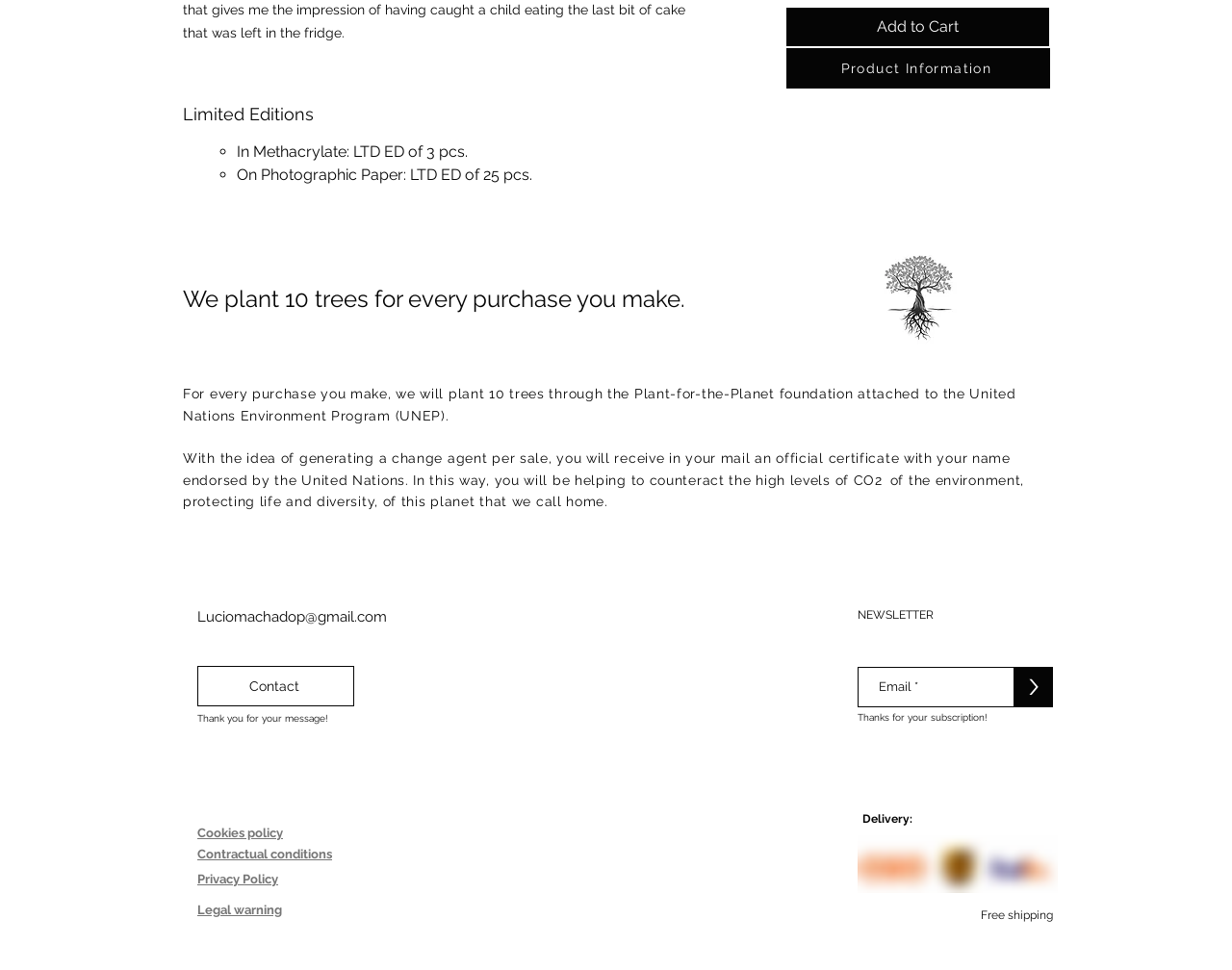What is the limited edition product made of?
Please answer the question with a detailed response using the information from the screenshot.

The webpage lists two limited edition products, one made of Methacrylate with 3 pieces and another made of Photographic Paper with 25 pieces.